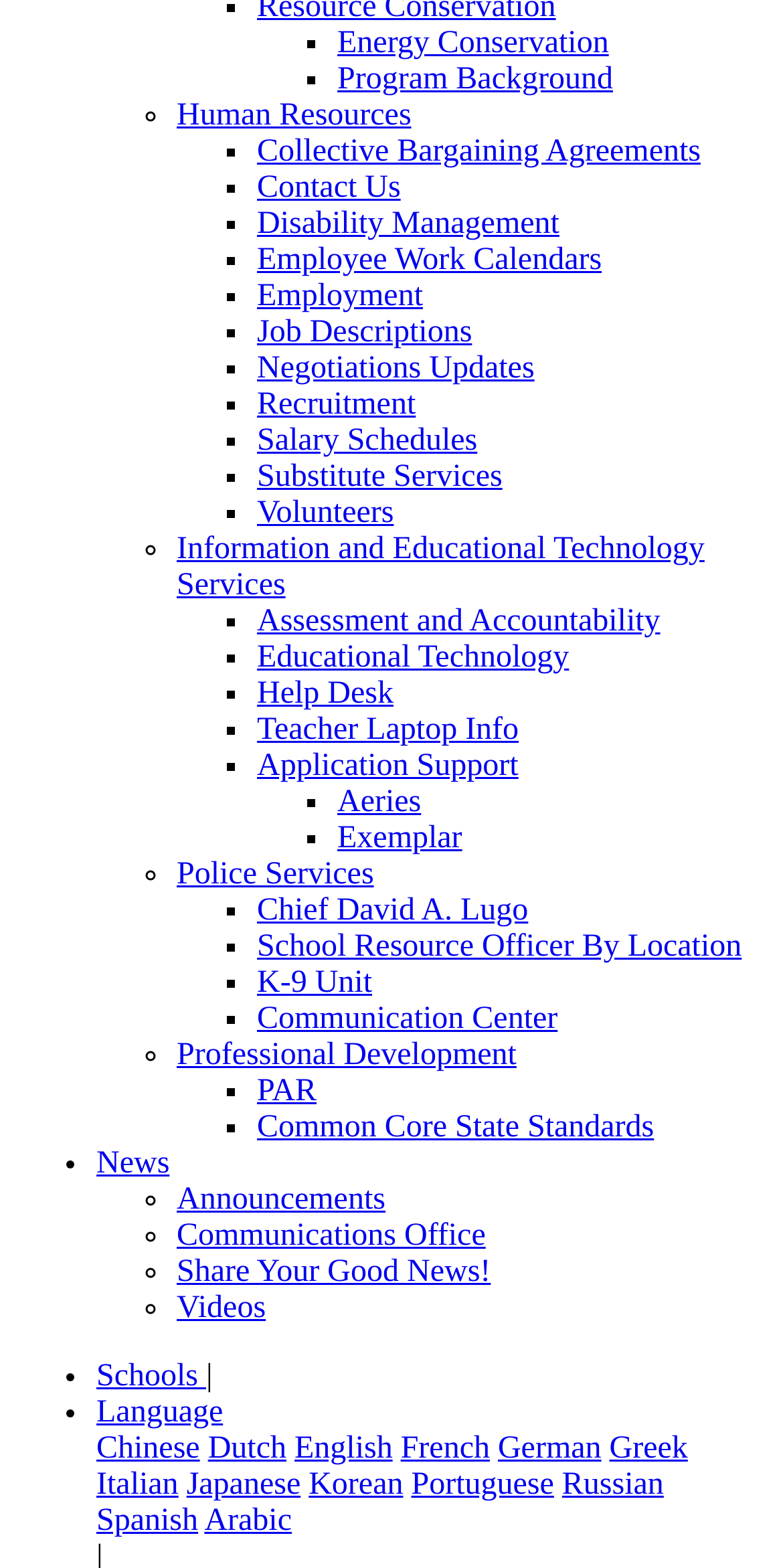Locate the bounding box coordinates of the element to click to perform the following action: 'Go to Application Support'. The coordinates should be given as four float values between 0 and 1, in the form of [left, top, right, bottom].

[0.328, 0.477, 0.662, 0.499]